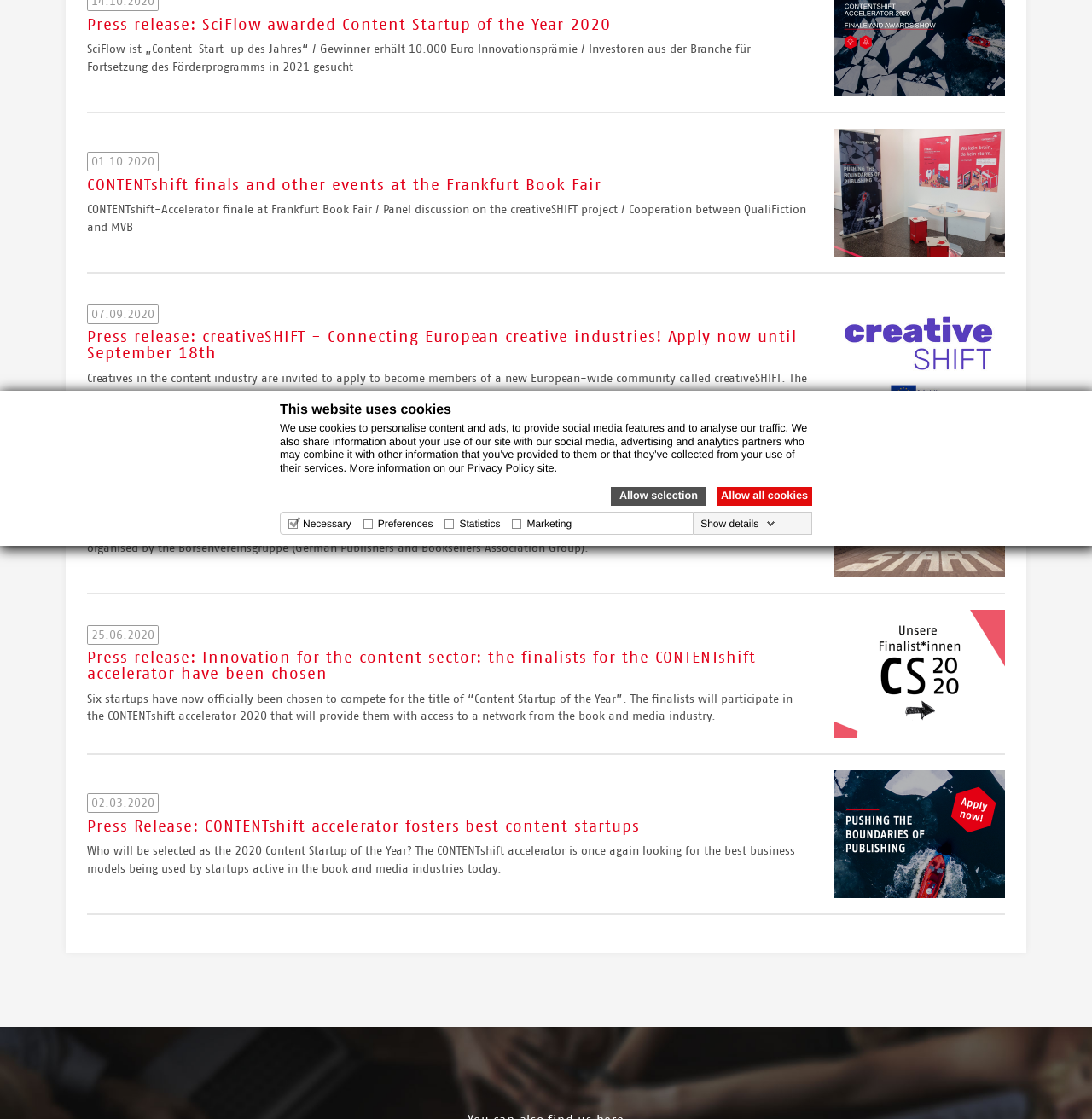Given the element description: "Privacy Policy site", predict the bounding box coordinates of the UI element it refers to, using four float numbers between 0 and 1, i.e., [left, top, right, bottom].

[0.428, 0.413, 0.507, 0.424]